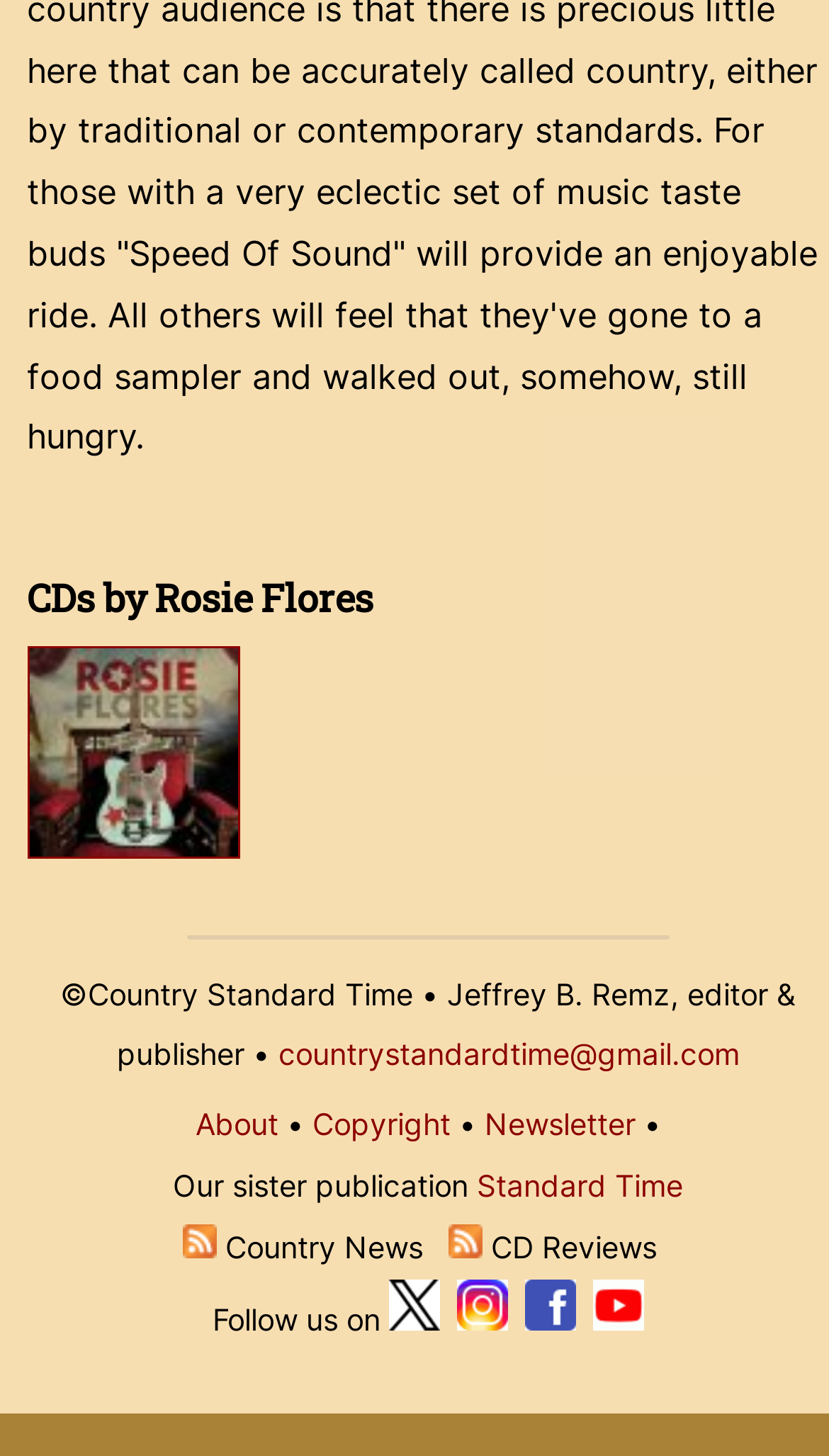Can you identify the bounding box coordinates of the clickable region needed to carry out this instruction: 'Follow on Twitter'? The coordinates should be four float numbers within the range of 0 to 1, stated as [left, top, right, bottom].

[0.469, 0.893, 0.53, 0.918]